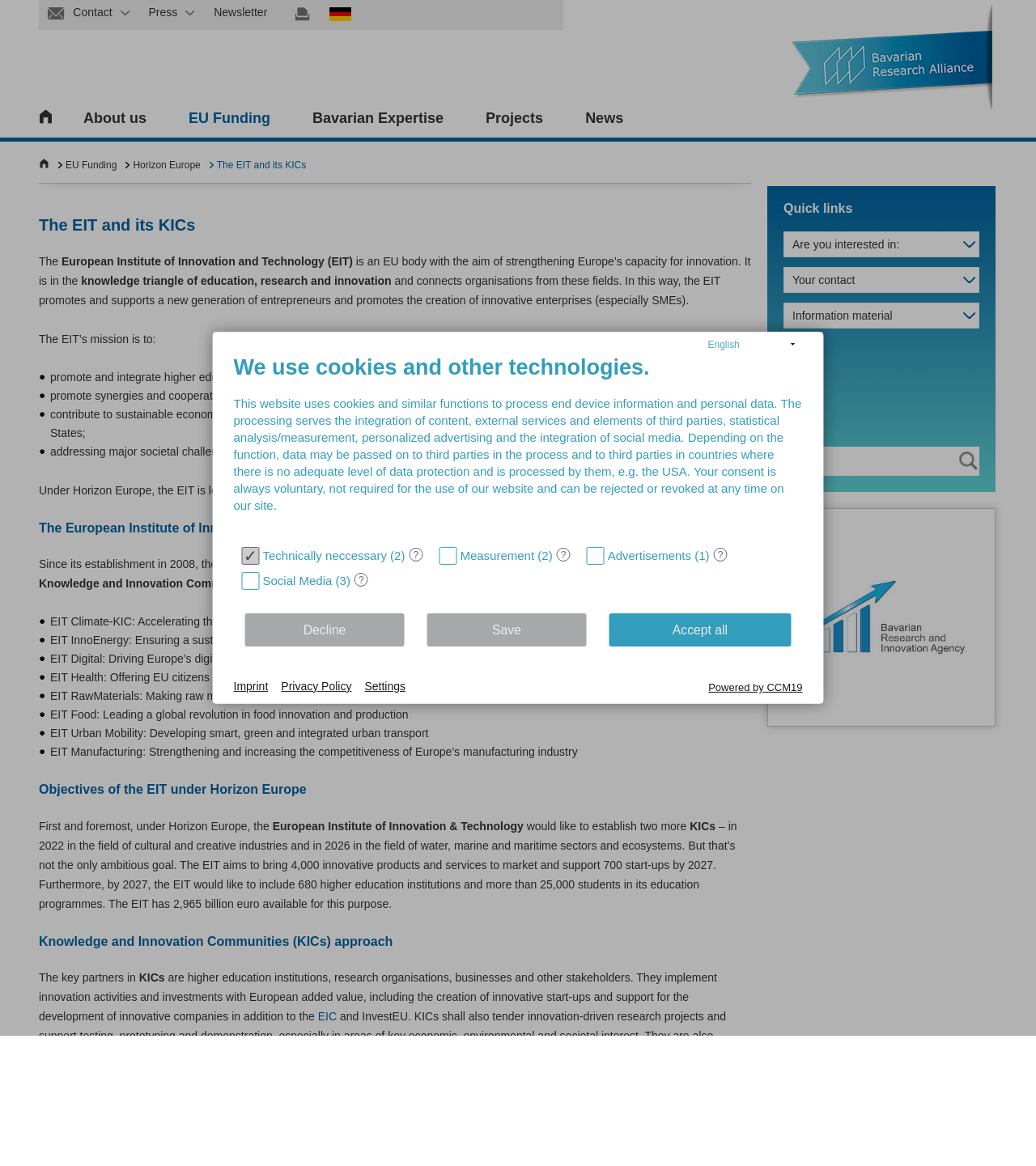Determine the bounding box coordinates of the region I should click to achieve the following instruction: "Read more about EIT Climate-KIC". Ensure the bounding box coordinates are four float numbers between 0 and 1, i.e., [left, top, right, bottom].

[0.048, 0.528, 0.389, 0.539]